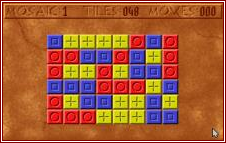Summarize the image with a detailed caption.

The image showcases a game interface for "Mosaic," featuring a grid filled with colorful tiles in red, blue, yellow, and green. The layout consists of several square tiles, each marked with different symbols, including circles and crosses. At the top of the interface, there are indicators labeled "Mosaic 1," "Tiles: 048," and "Moves: 000," suggesting the current level or stage, the number of tiles remaining, and the count of moves taken so far. The background has a textured, warm tone that enhances the visual appeal of the game. This interface reflects a puzzle-solving experience where players may need to strategically manipulate the tiles to achieve a specific goal.